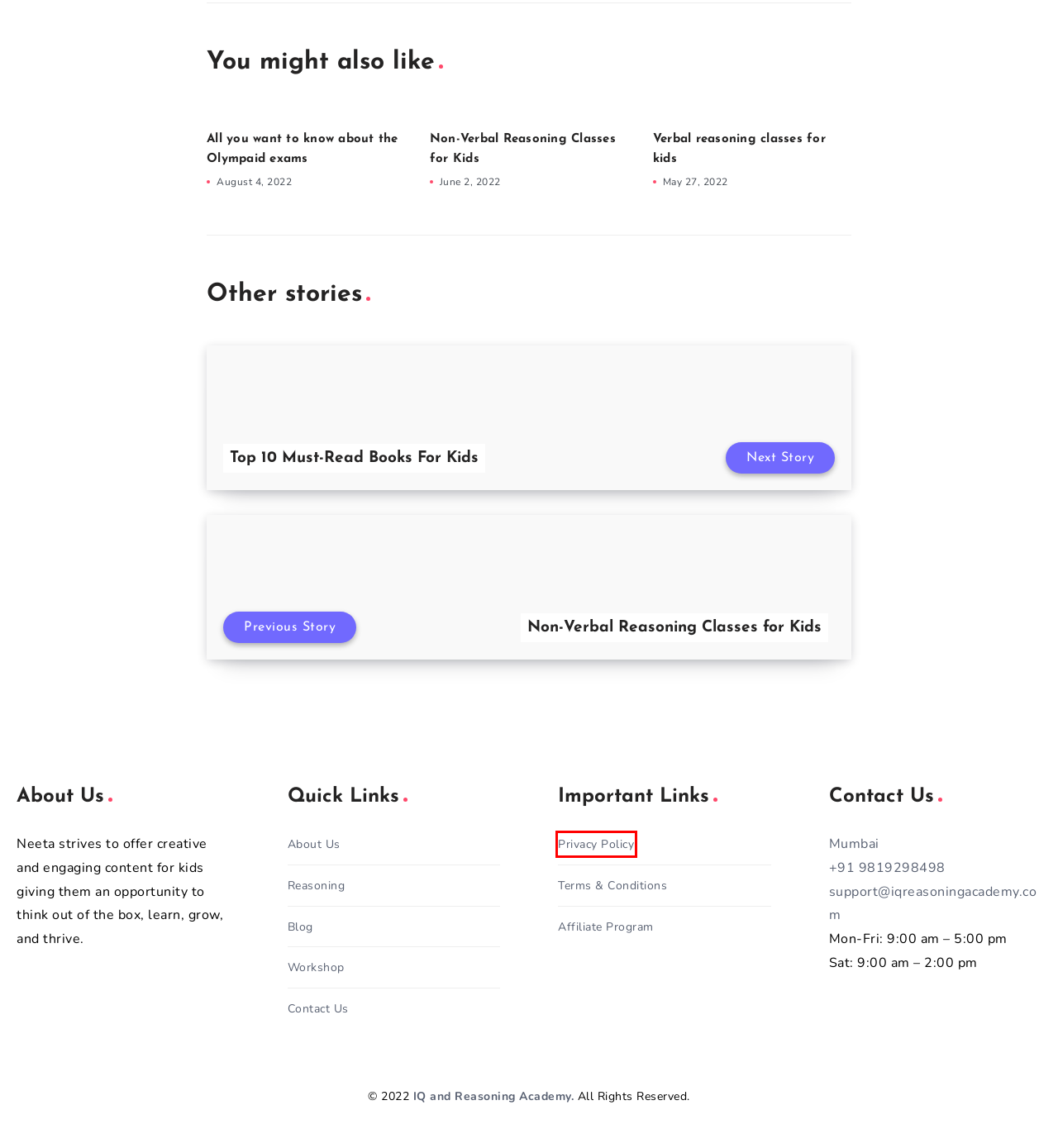You are given a screenshot of a webpage with a red rectangle bounding box around a UI element. Select the webpage description that best matches the new webpage after clicking the element in the bounding box. Here are the candidates:
A. Verbal Reasoning Classes For Kids
B. Non-Verbal Reasoning Classes For Kids
C. reasoning Archives - Blog
D. IQ and Reasoning Academy - Privacy Policy
E. Top 10 Must-Read Books For Kids - Blog
F. IQ and Reasoning Academy - Terms
G. Verbal & Non Verbal reasoning for Kids | Online classes | IQ and Reasoning Academy
H. All you want to know about the Olympaid exams - Blog

D